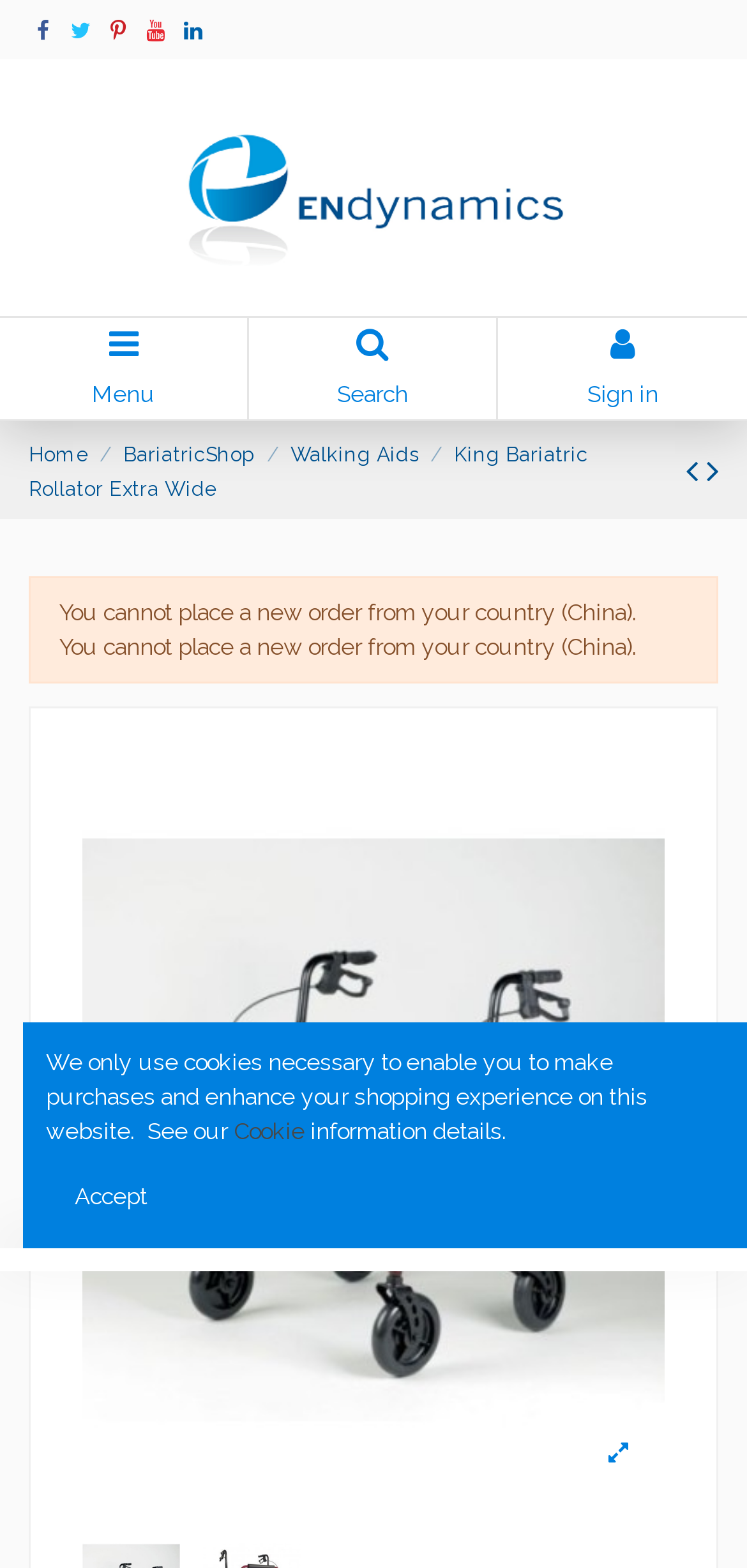Determine the bounding box coordinates for the clickable element required to fulfill the instruction: "view BariatricShop". Provide the coordinates as four float numbers between 0 and 1, i.e., [left, top, right, bottom].

[0.165, 0.282, 0.342, 0.297]